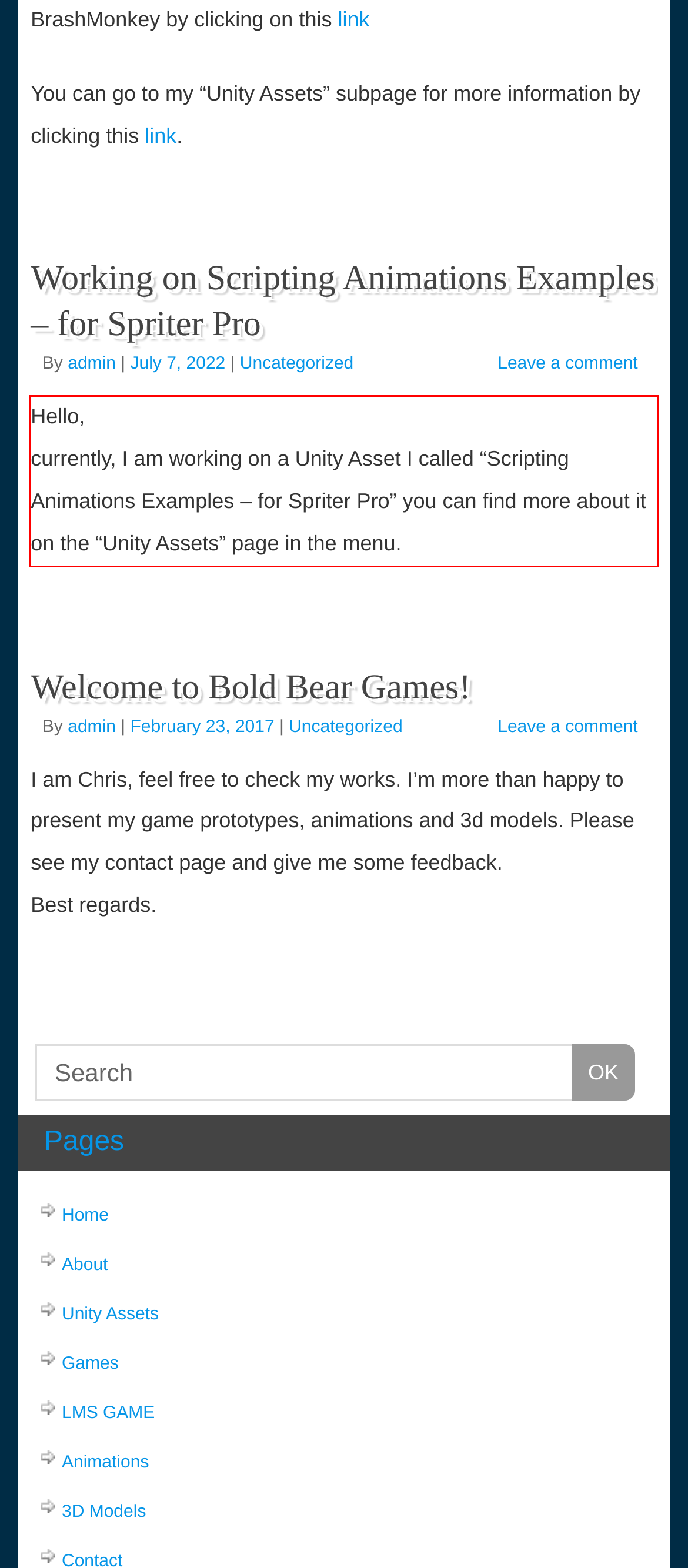You are provided with a screenshot of a webpage containing a red bounding box. Please extract the text enclosed by this red bounding box.

Hello, currently, I am working on a Unity Asset I called “Scripting Animations Examples – for Spriter Pro” you can find more about it on the “Unity Assets” page in the menu.